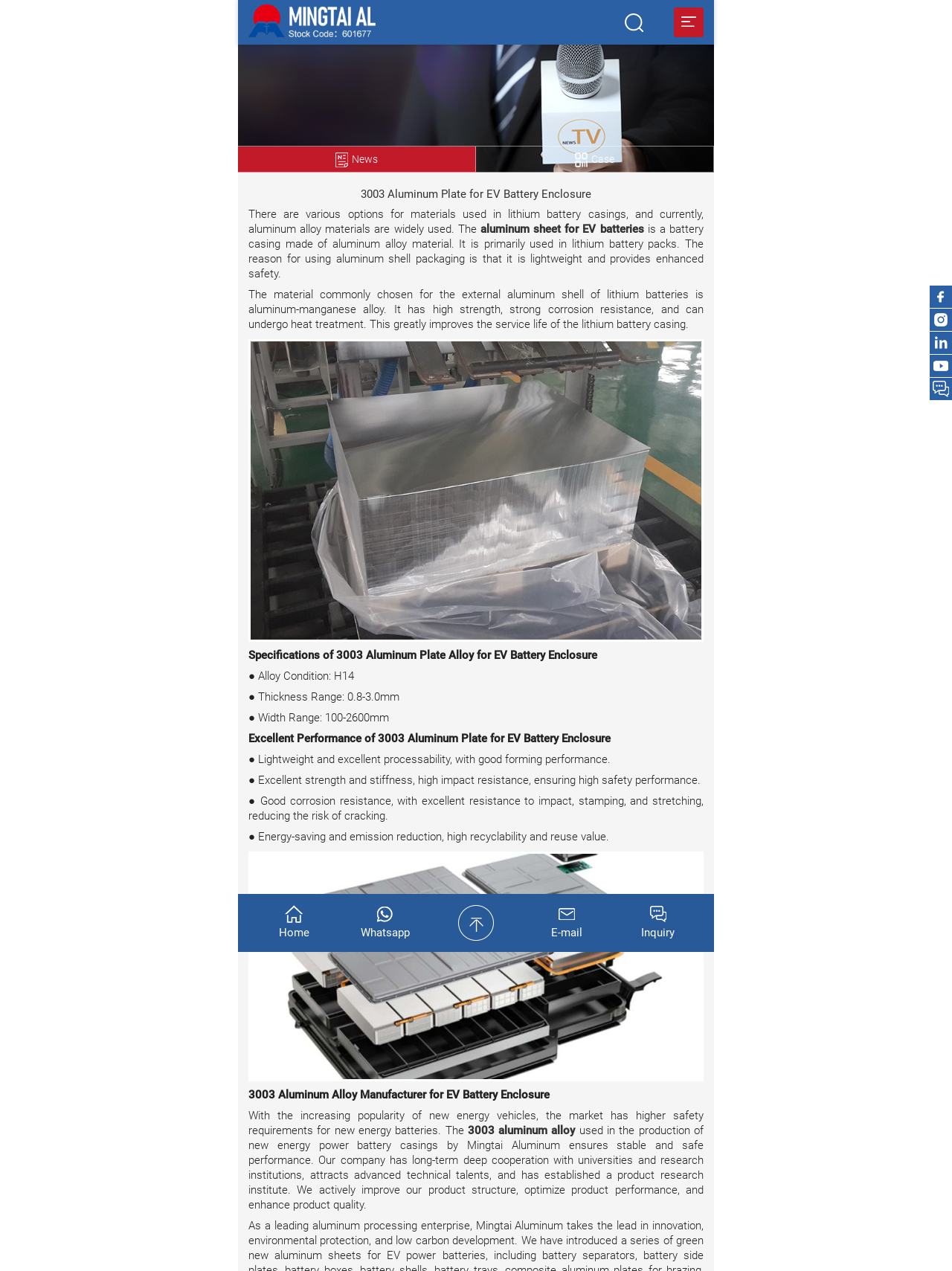Identify the bounding box coordinates for the element you need to click to achieve the following task: "Send an inquiry". Provide the bounding box coordinates as four float numbers between 0 and 1, in the form [left, top, right, bottom].

[0.643, 0.716, 0.739, 0.739]